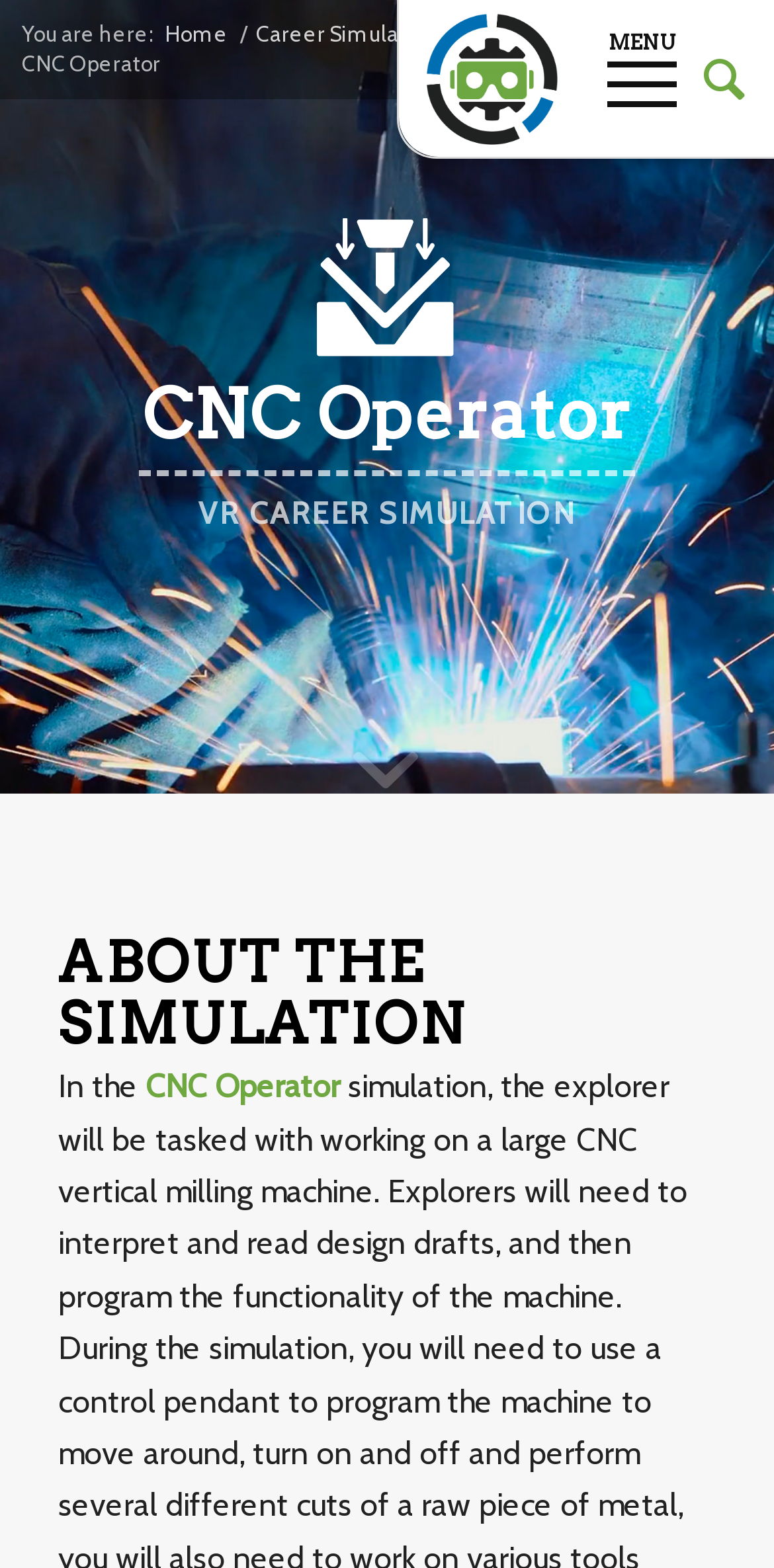Based on the image, provide a detailed and complete answer to the question: 
What is the text above the career simulation details?

I found the answer by looking at the static text elements on the webpage. The text 'You are here:' is located above the career simulation details, indicating the current location in the website.